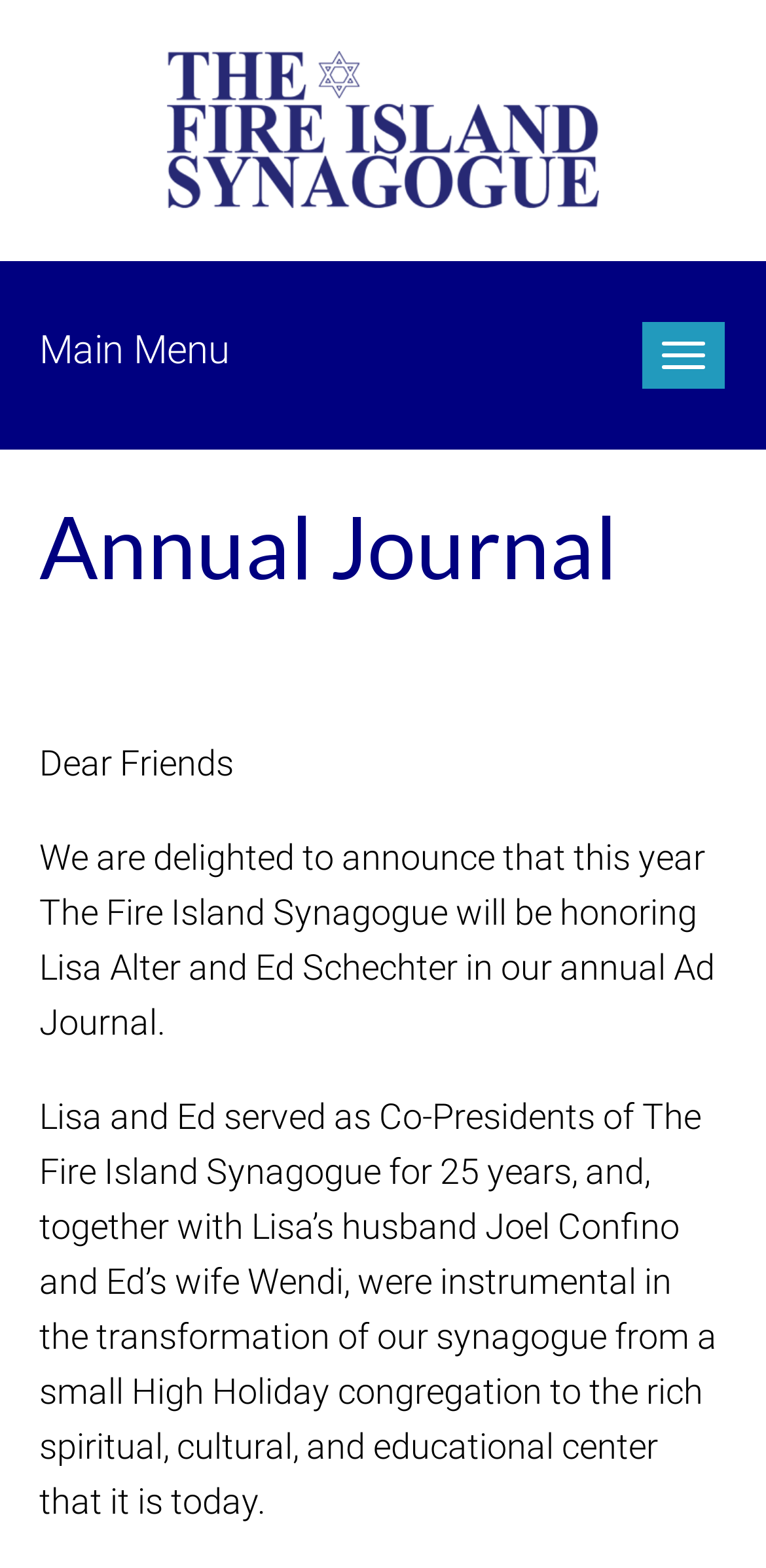Elaborate on the webpage's design and content in a detailed caption.

The webpage is dedicated to the annual journal of The Fire Island Synagogue. At the top left, there is a link to the synagogue's website, accompanied by an image of the synagogue's logo. To the right of these elements, a button labeled "Toggle navigation" is present, which is not currently expanded.

Below the top elements, a main menu section is located, which contains a heading that reads "Annual Journal". This heading is followed by a brief message addressed to "Dear Friends", which announces that Lisa Alter and Ed Schechter will be honored in the annual Ad Journal. The message continues to describe their contributions to the synagogue, including their 25-year tenure as Co-Presidents and their role in transforming the synagogue into a vibrant spiritual, cultural, and educational center.

There are a total of two links and one button on the page, as well as one image. The text is organized in a clear and readable manner, with headings and paragraphs that provide a clear structure to the content.